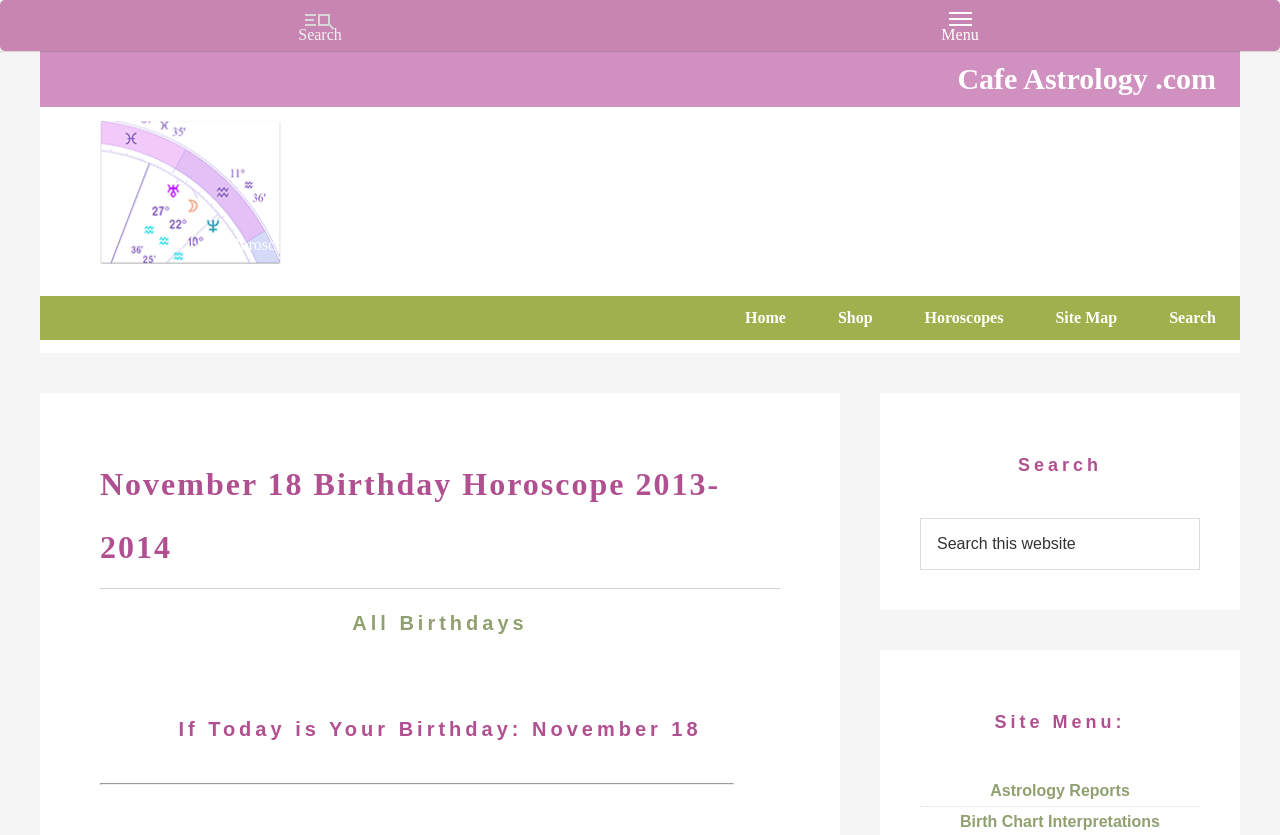What is the purpose of the search box?
Answer the question in as much detail as possible.

The search box is located in the top-right corner of the webpage, and its purpose is to search for content within the website, as indicated by the placeholder text 'Search this website'.